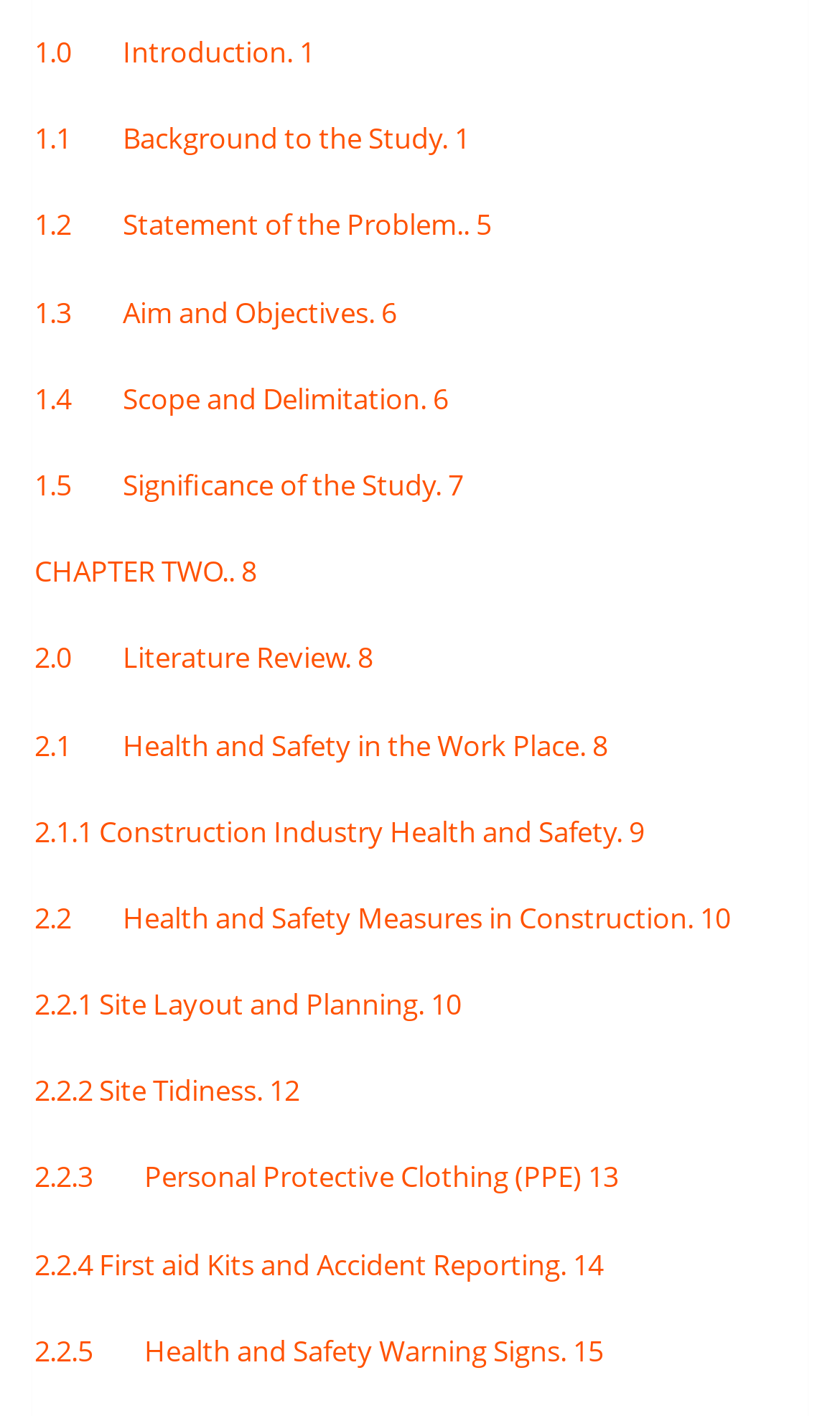Please pinpoint the bounding box coordinates for the region I should click to adhere to this instruction: "explore Personal Protective Clothing (PPE)".

[0.041, 0.818, 0.736, 0.845]